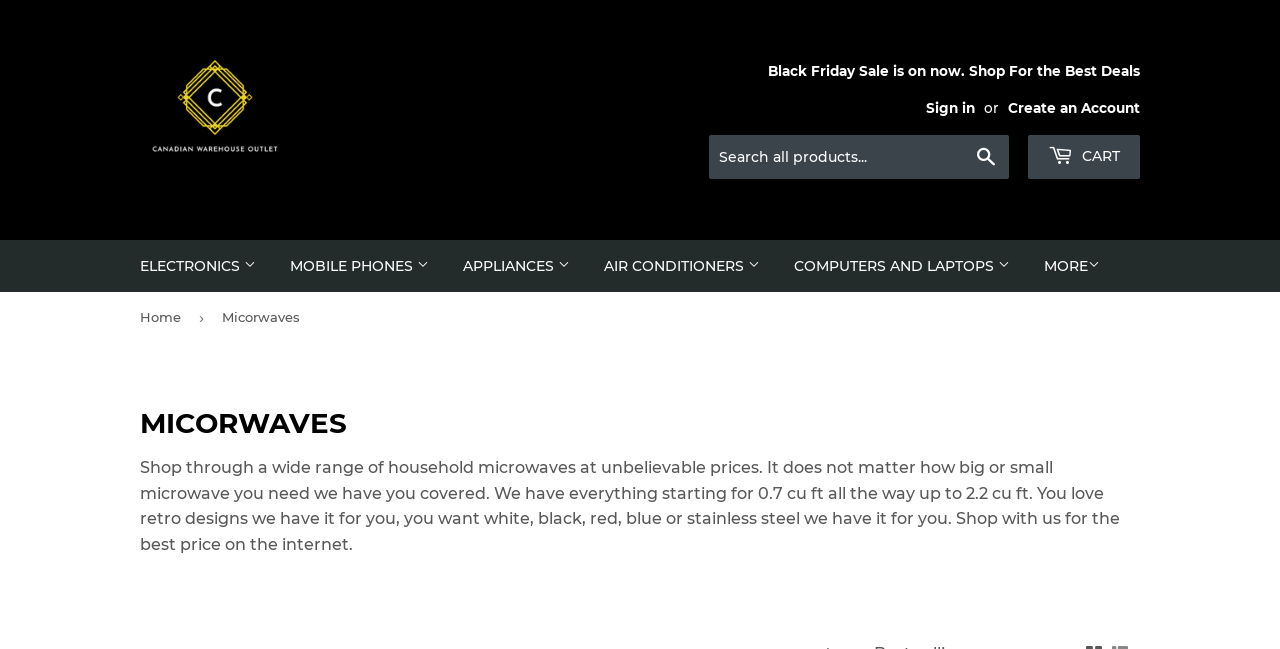Give a one-word or one-phrase response to the question: 
What is the range of microwave sizes available on this webpage?

0.7 cu ft to 2.2 cu ft